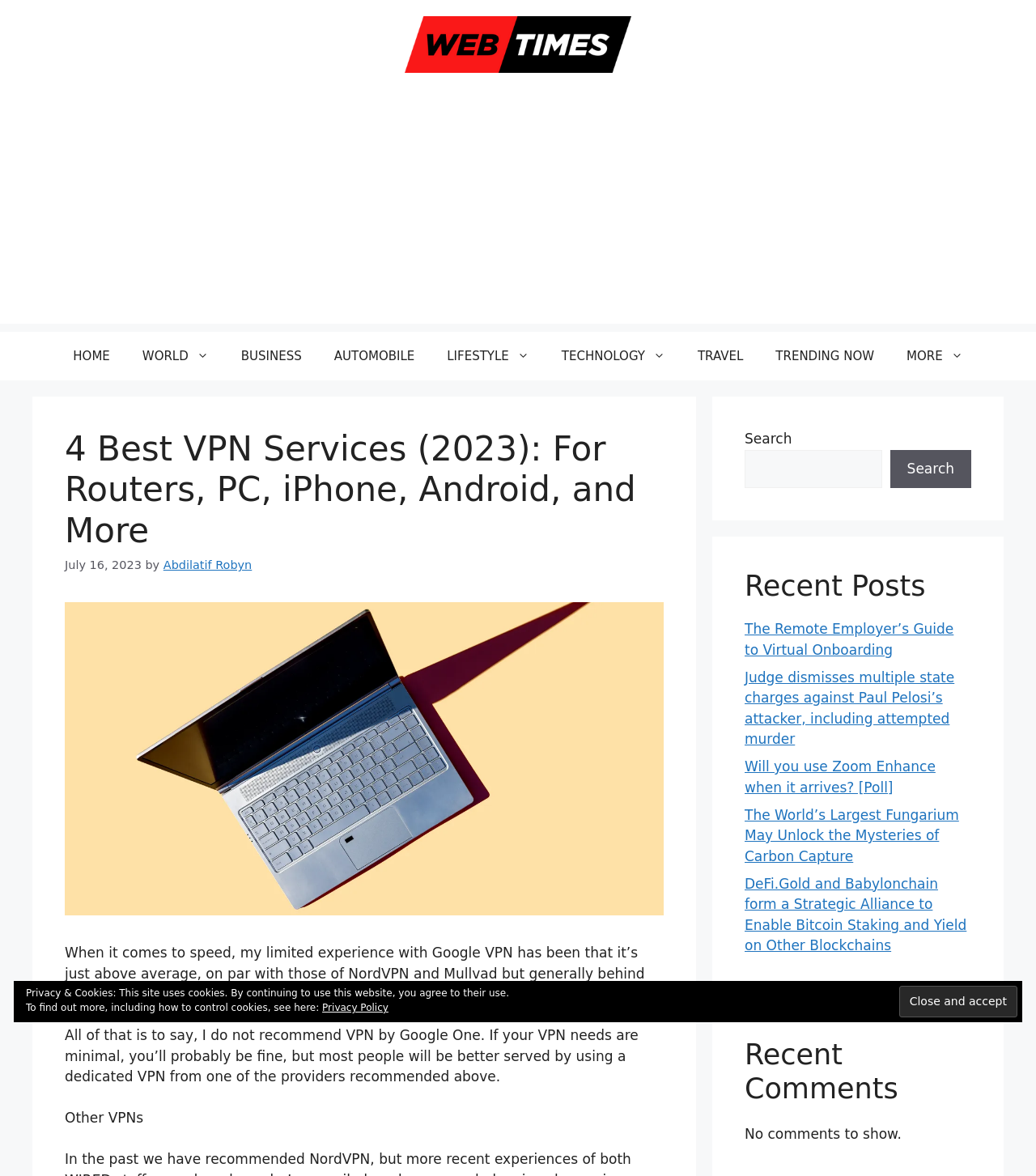Please locate the clickable area by providing the bounding box coordinates to follow this instruction: "Check the Recent Comments section".

[0.719, 0.882, 0.938, 0.94]